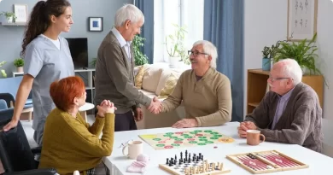Provide a rich and detailed narrative of the image.

The image captures a warm interaction among a group of elderly individuals engaged in a friendly gathering. Central to the scene is an older man in a sweater greeting another senior man with a handshake, symbolizing camaraderie and connection. Flanking this moment, three other seniors, including a woman with red hair seated at the table in a cozy sweater and two gentlemen, are engaged and observing the interaction, adding to the atmosphere of companionship. 

The table is adorned with various board games, including a chess set and a colorful game board, hinting at the lively activities that take place during such meetings. In the background, a caring staff member in a light blue shirt stands nearby, presumably assisting the seniors, contributing to the nurturing environment of shared stories and laughter. Soft natural light filters through the window, enhancing the inviting ambiance of this seniors' living community. This scene beautifully encapsulates themes of friendship, support, and the joy of connection among older adults.